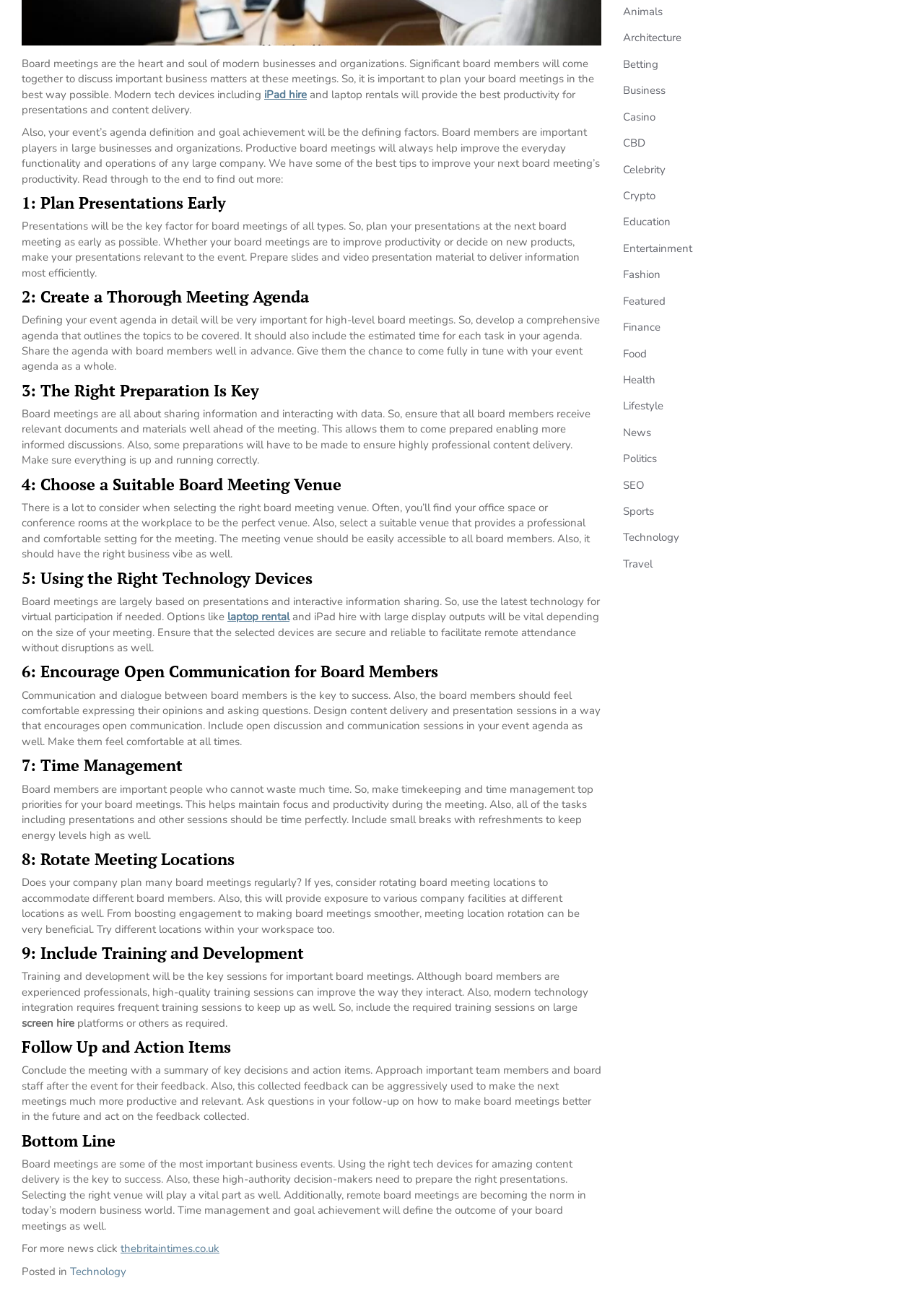Determine the bounding box for the HTML element described here: "laptop rental". The coordinates should be given as [left, top, right, bottom] with each number being a float between 0 and 1.

[0.246, 0.472, 0.313, 0.483]